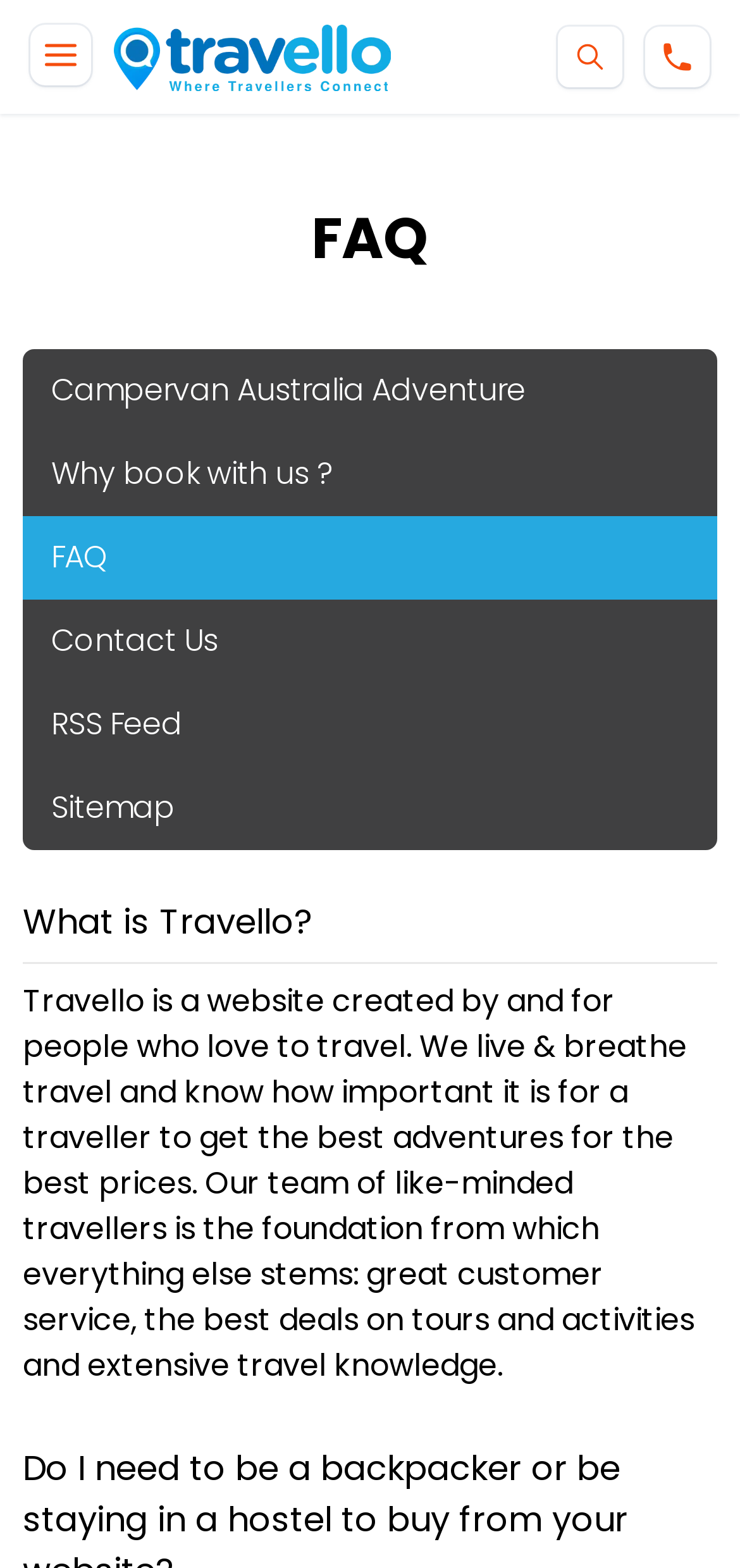What is the tone of the website?
Please use the image to provide a one-word or short phrase answer.

Friendly